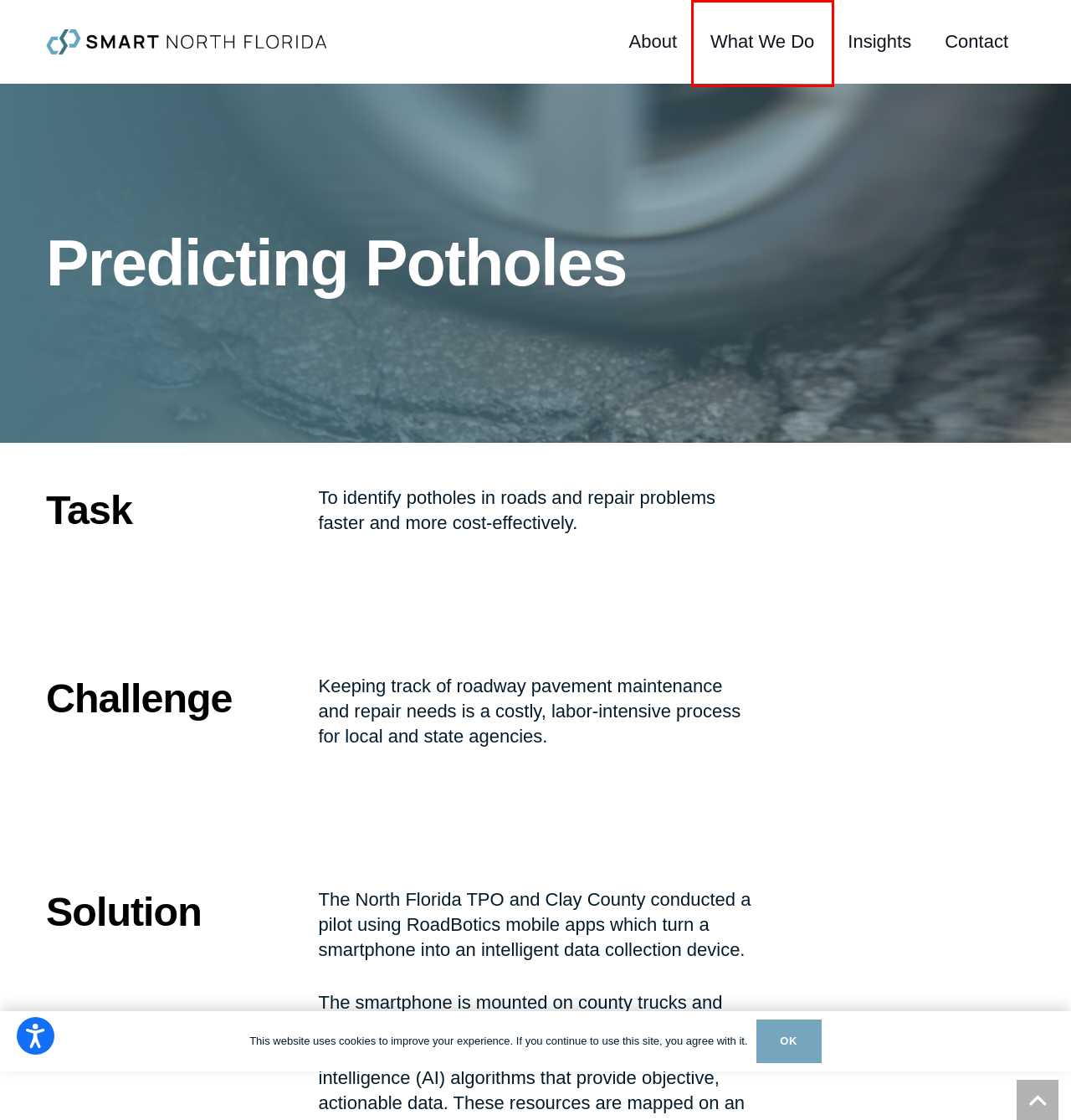Provided is a screenshot of a webpage with a red bounding box around an element. Select the most accurate webpage description for the page that appears after clicking the highlighted element. Here are the candidates:
A. accessiBe Guide for Screen Reader Users - accessiBe
B. News/Blog - Smart North Florida
C. Privacy Policy - Smart North Florida
D. Contact - Smart North Florida
E. Building Resiliency - Smart North Florida
F. Unpredictable Traffic - Smart North Florida
G. About - Smart North Florida
H. What We Do - Smart North Florida

H